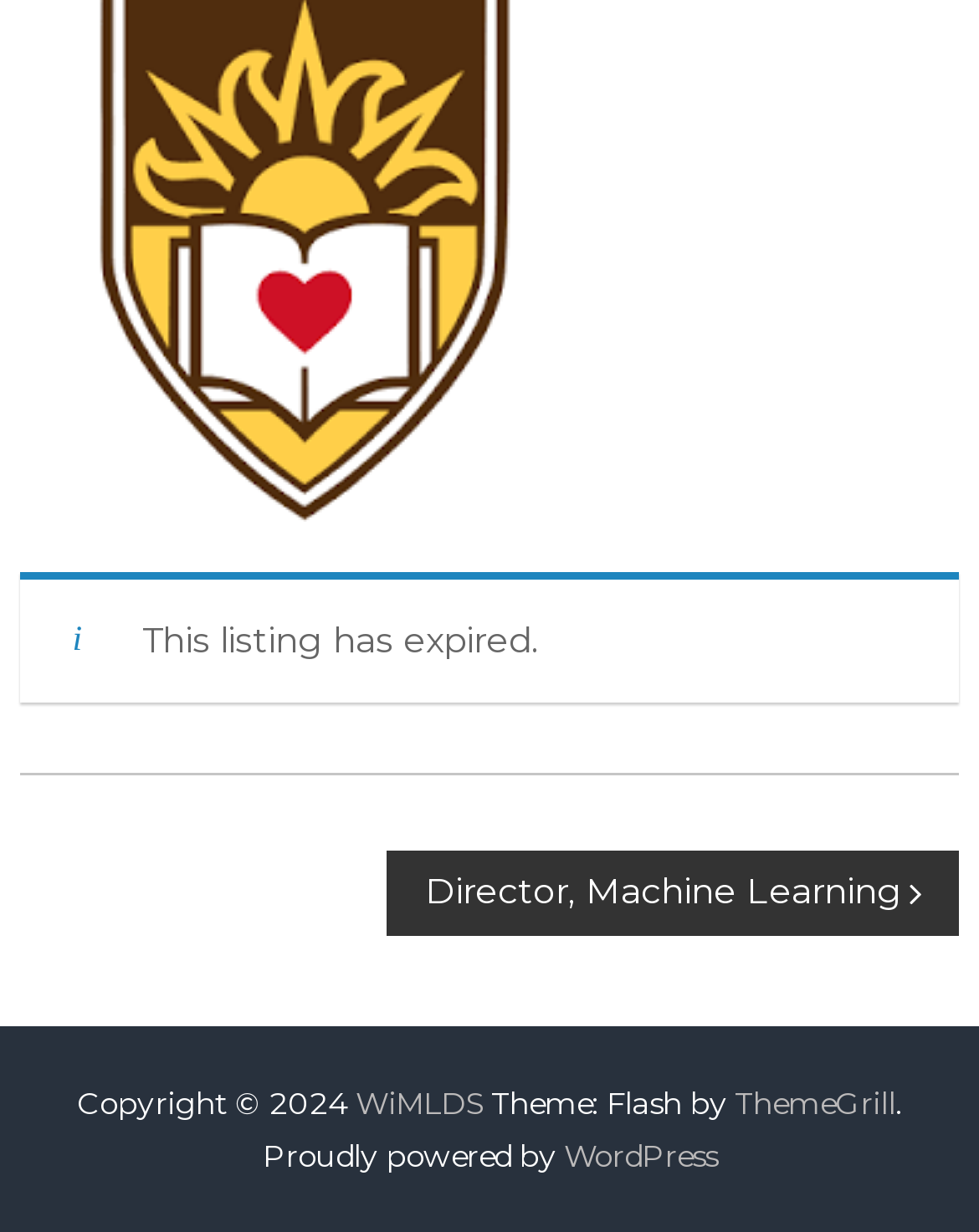Extract the bounding box coordinates for the UI element described by the text: "WiMLDS". The coordinates should be in the form of [left, top, right, bottom] with values between 0 and 1.

[0.363, 0.88, 0.494, 0.91]